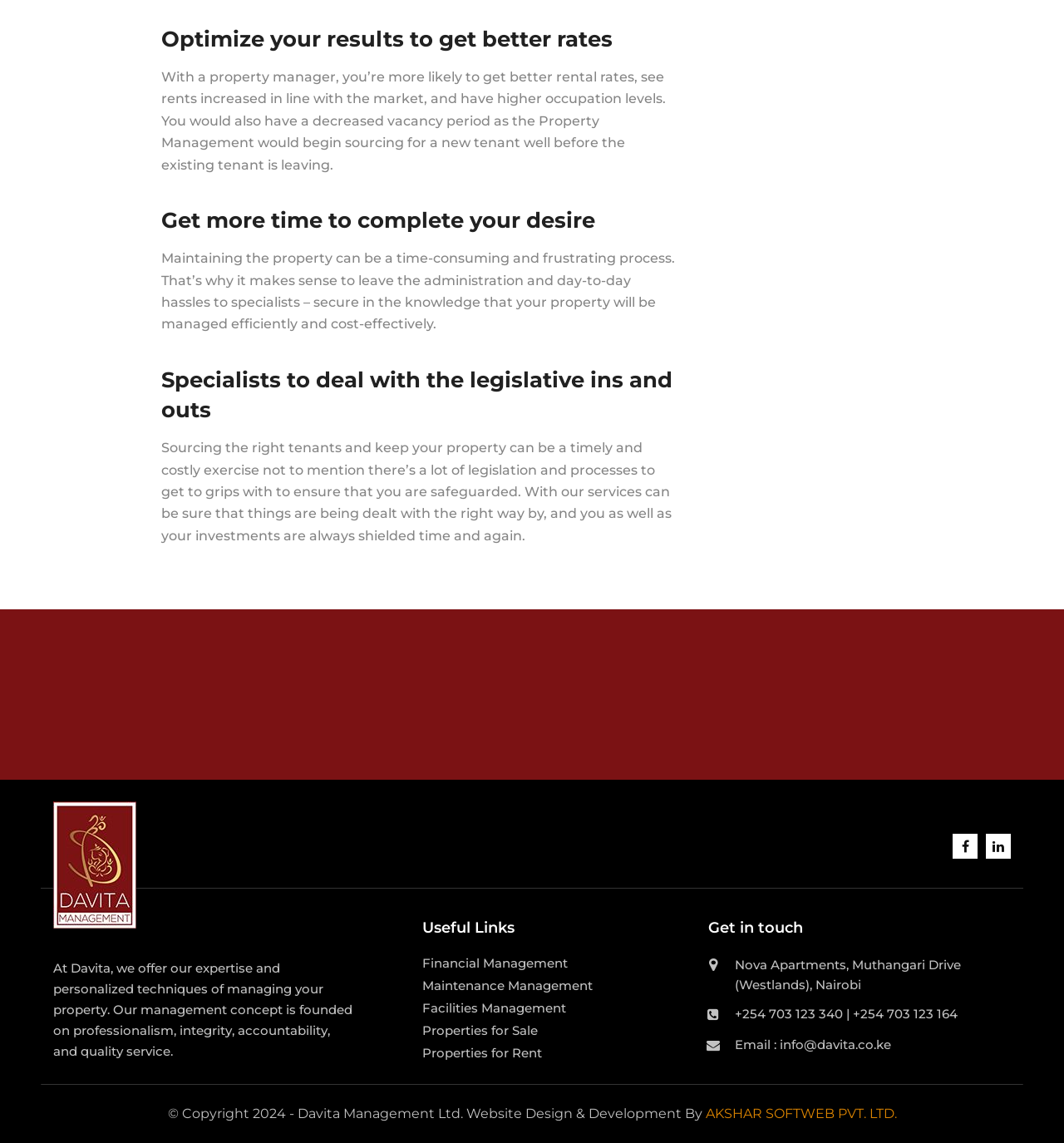Refer to the image and provide an in-depth answer to the question:
What is the address of the company's office?

The address is provided in the 'Get in touch' section of the webpage, which lists the company's office location as Nova Apartments, Muthangari Drive (Westlands), Nairobi.